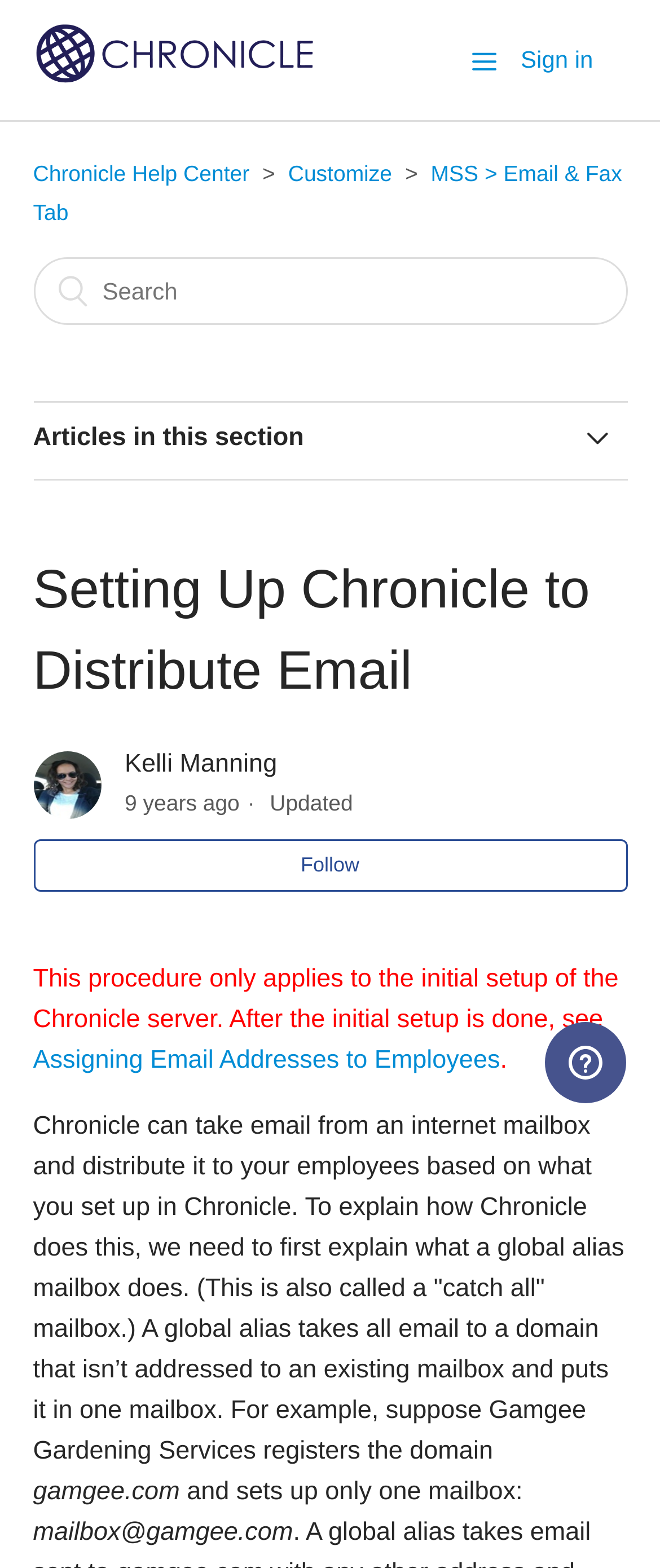What is the main topic of this webpage?
Use the screenshot to answer the question with a single word or phrase.

Setting up Chronicle